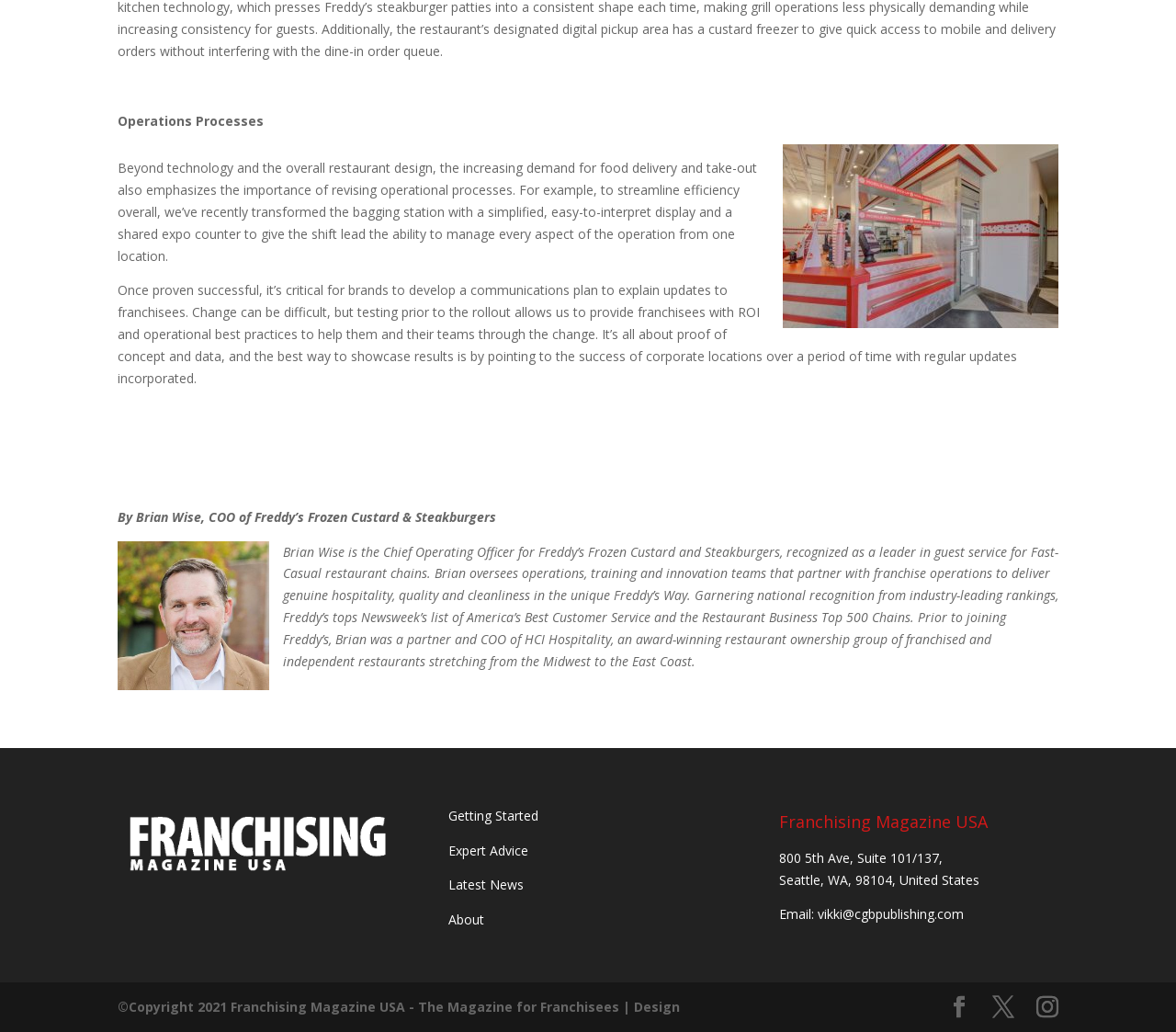Please identify the bounding box coordinates of the element that needs to be clicked to perform the following instruction: "Visit the 'Expert Advice' page".

[0.381, 0.815, 0.449, 0.832]